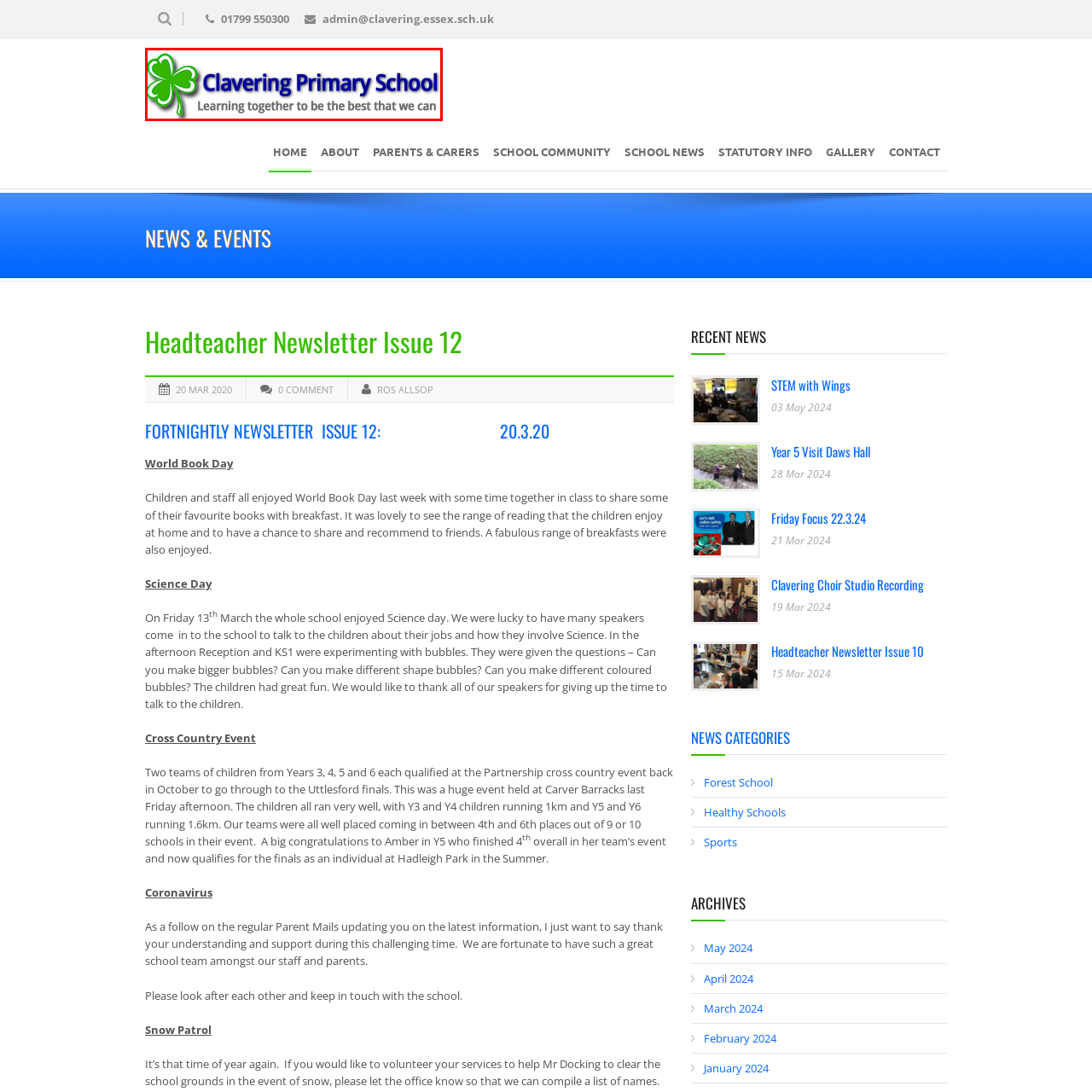Notice the image within the red frame, What is the font color of the school's name?
 Your response should be a single word or phrase.

blue